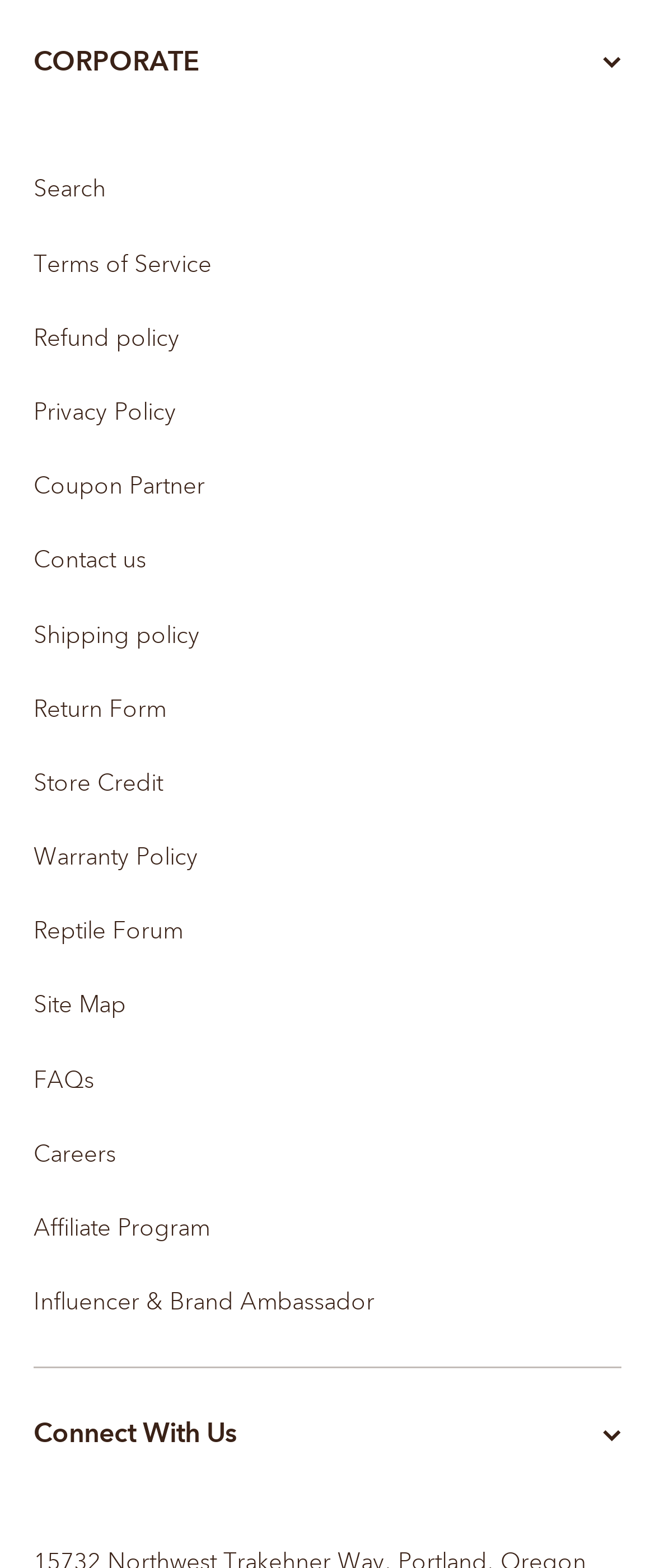Please answer the following question using a single word or phrase: 
What is the last link on the webpage?

Influencer & Brand Ambassador